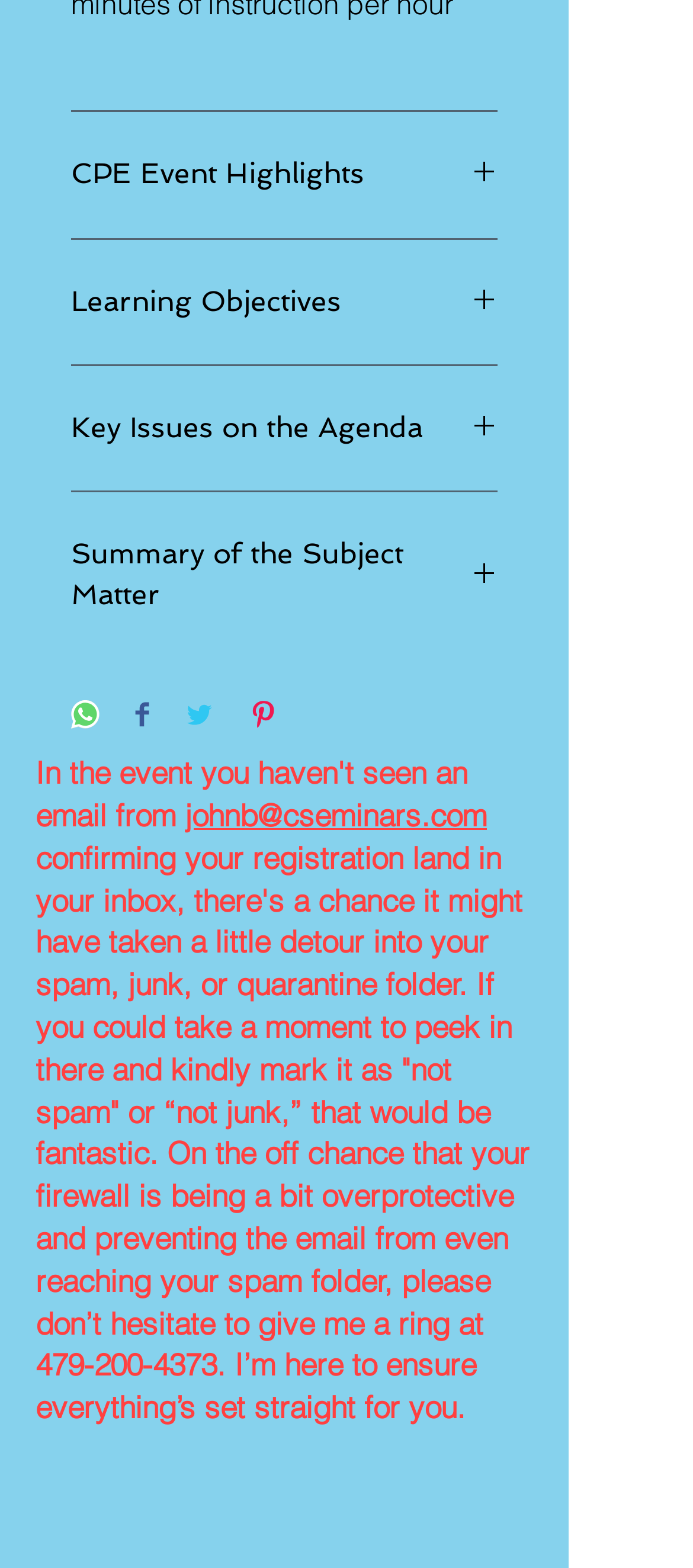How many sections are there with headings?
Can you offer a detailed and complete answer to this question?

I counted the sections with headings, which are 'CPE Event Highlights', 'Learning Objectives', 'Key Issues on the Agenda', and 'Summary of the Subject Matter'. There are 4 sections in total.